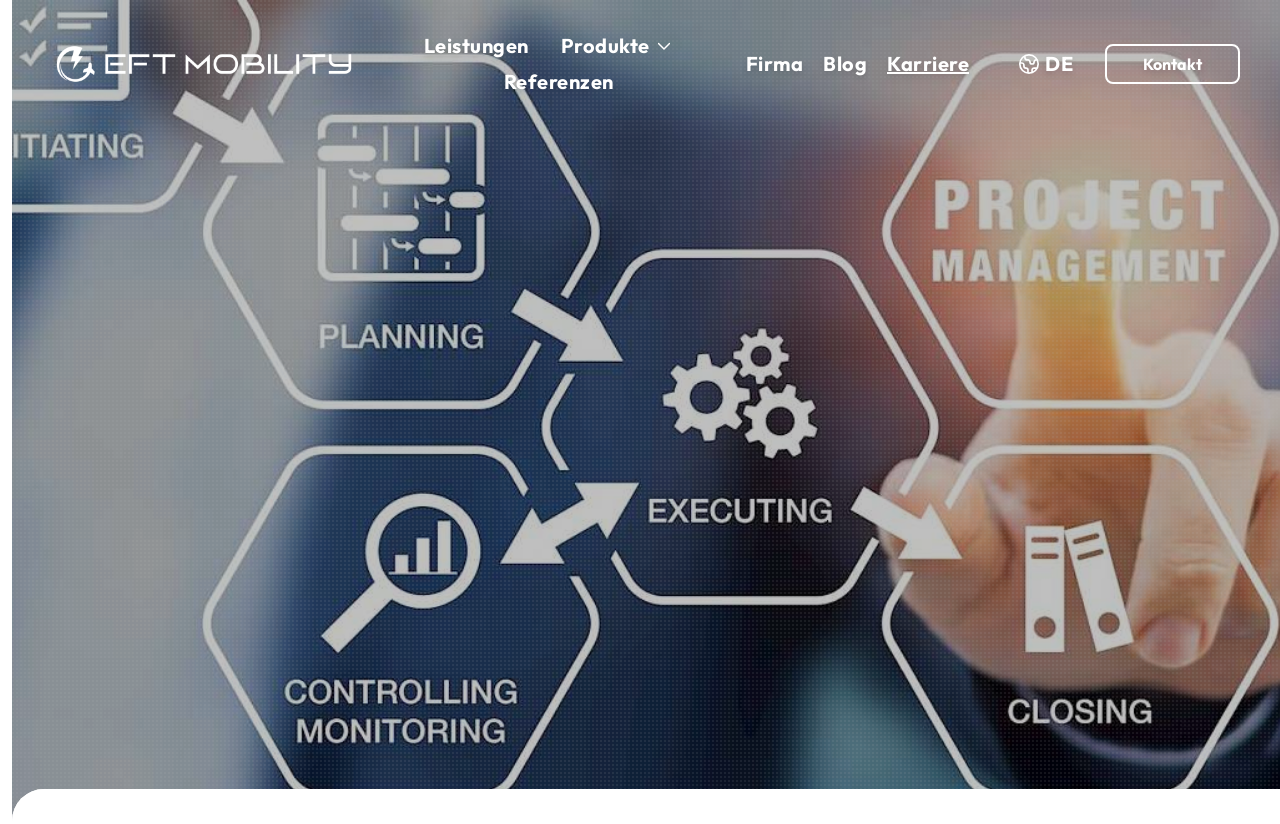Please determine the bounding box coordinates of the element's region to click for the following instruction: "Click EFT Mobility Logo".

[0.034, 0.039, 0.284, 0.117]